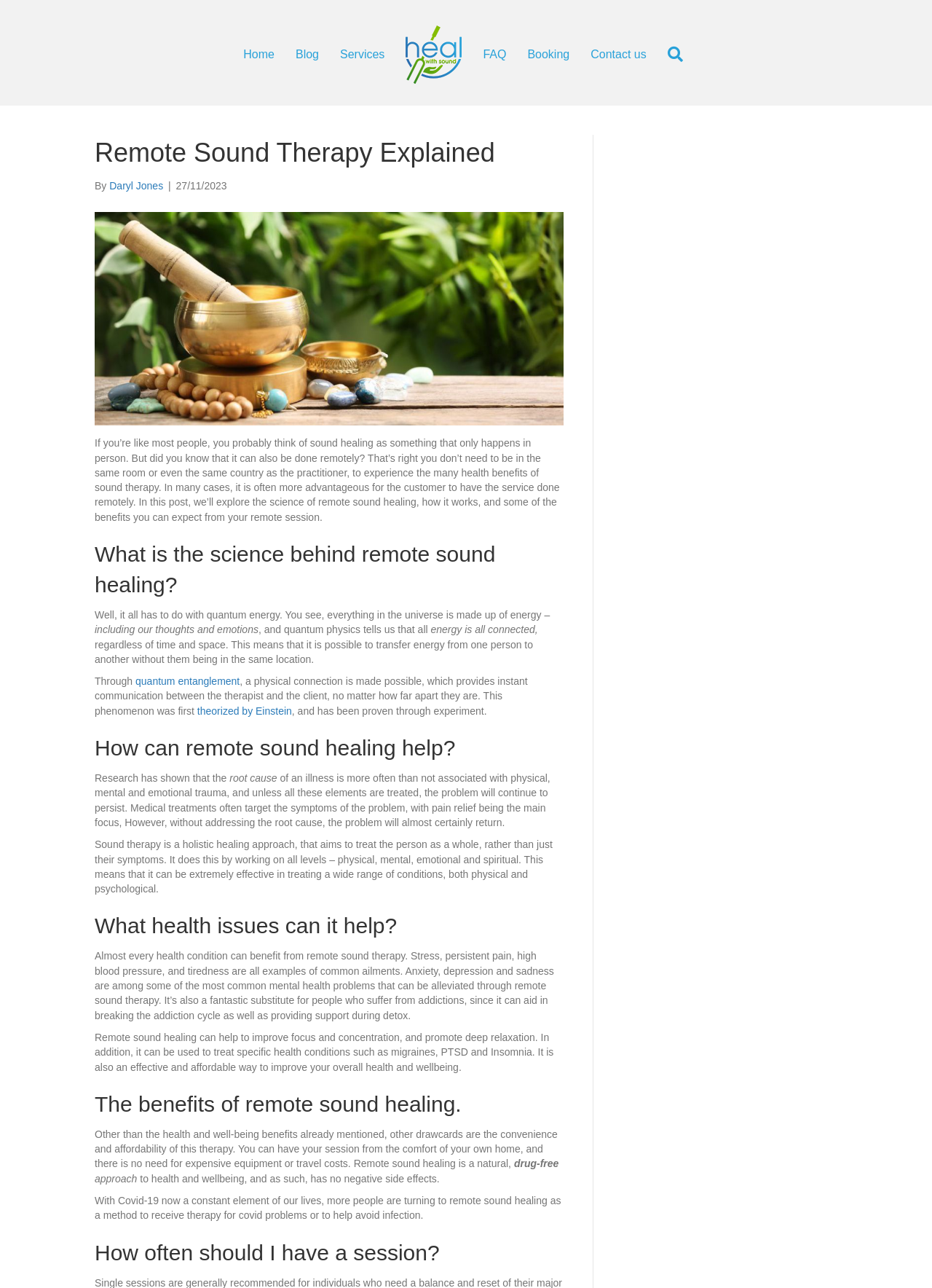Could you find the bounding box coordinates of the clickable area to complete this instruction: "Click the 'Home' link"?

[0.25, 0.03, 0.305, 0.055]